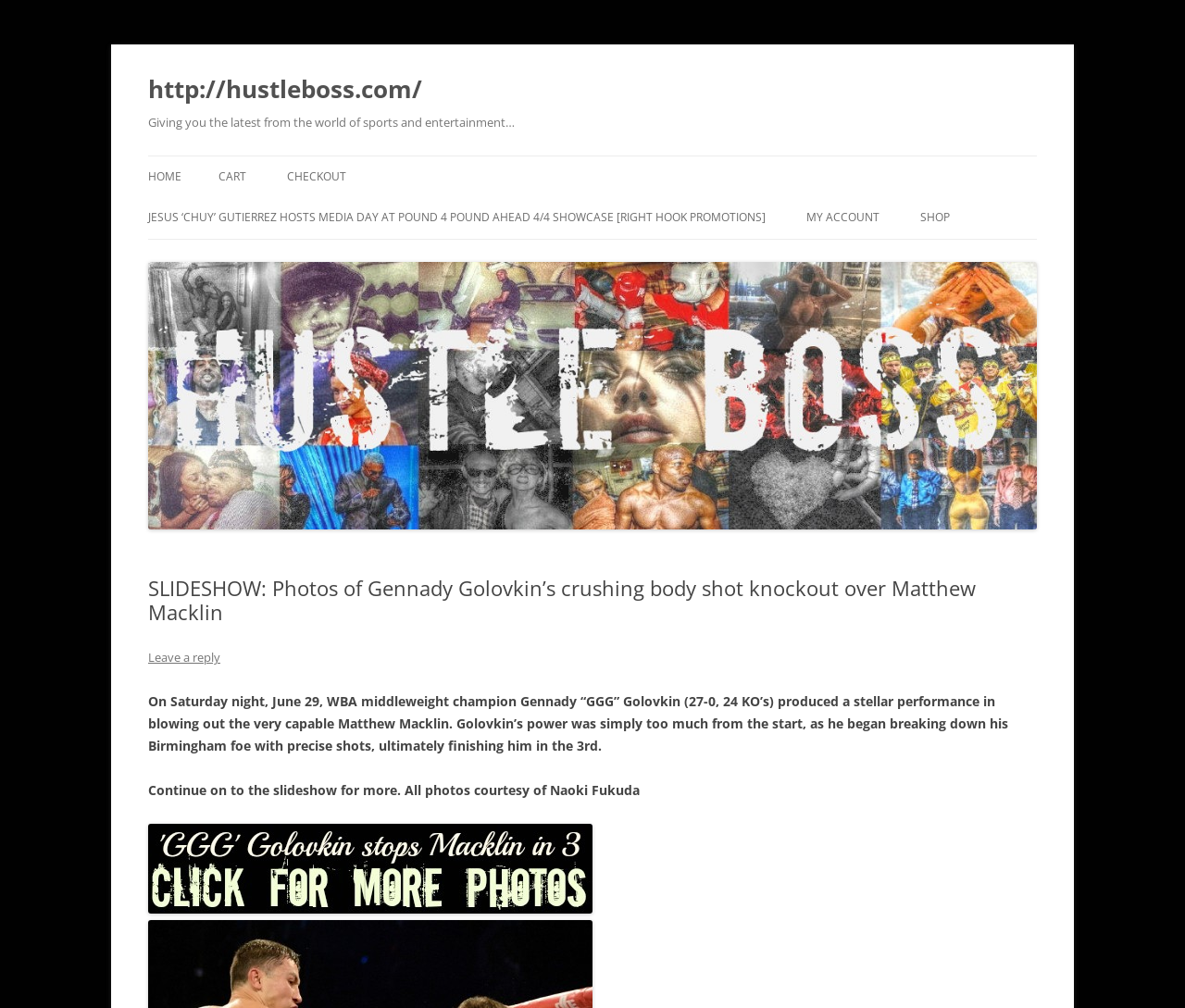Find the bounding box coordinates for the area you need to click to carry out the instruction: "Leave a reply to the article". The coordinates should be four float numbers between 0 and 1, indicated as [left, top, right, bottom].

[0.125, 0.644, 0.186, 0.661]